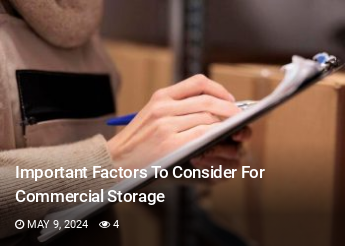What is the significance of the blue pen?
Give a detailed explanation using the information visible in the image.

The focus on the hand holding a blue pen in the image indicates a meticulous approach to evaluating storage options, emphasizing the importance of careful consideration when selecting storage facilities.